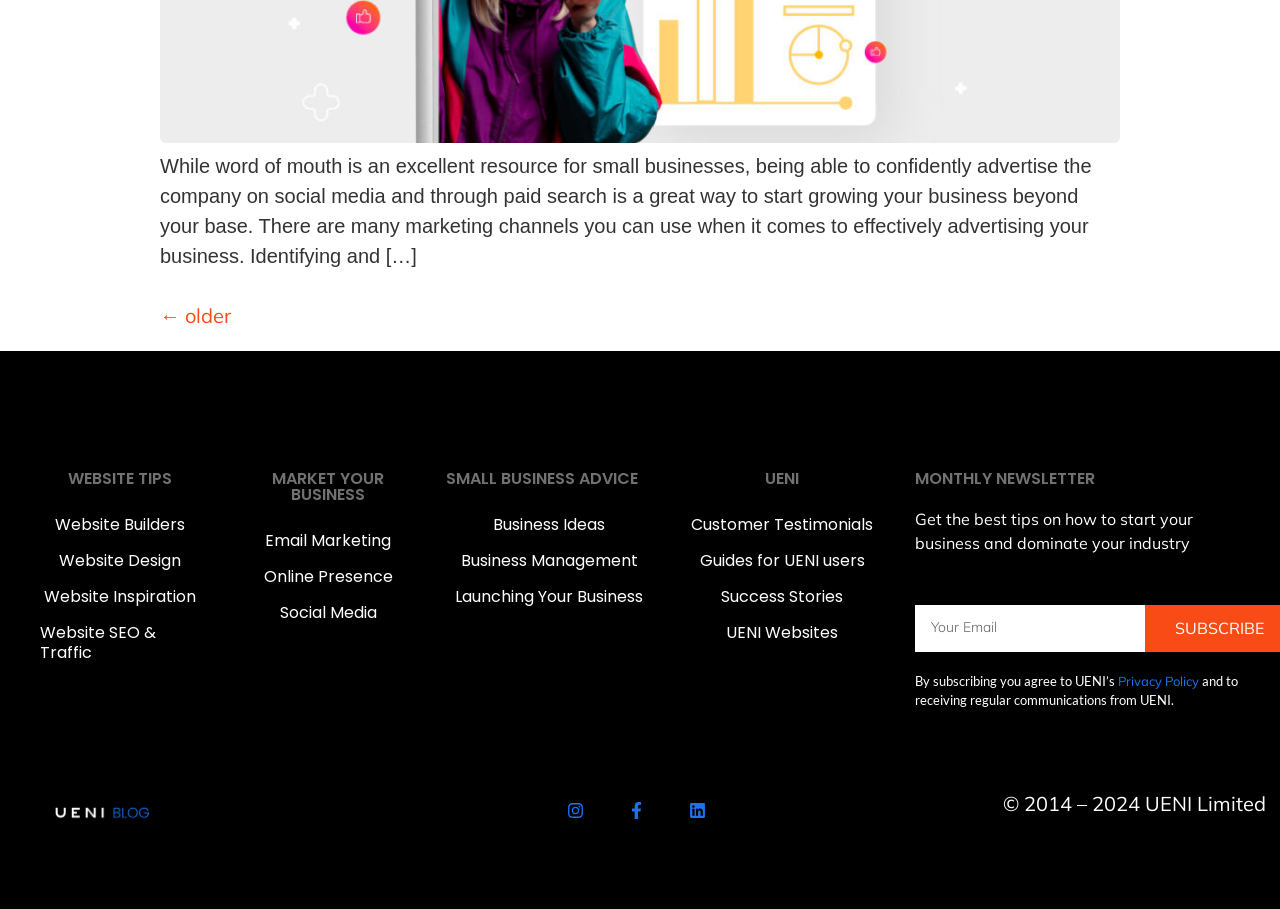Please identify the coordinates of the bounding box that should be clicked to fulfill this instruction: "Click on the 'Website Builders' link".

[0.016, 0.557, 0.173, 0.597]